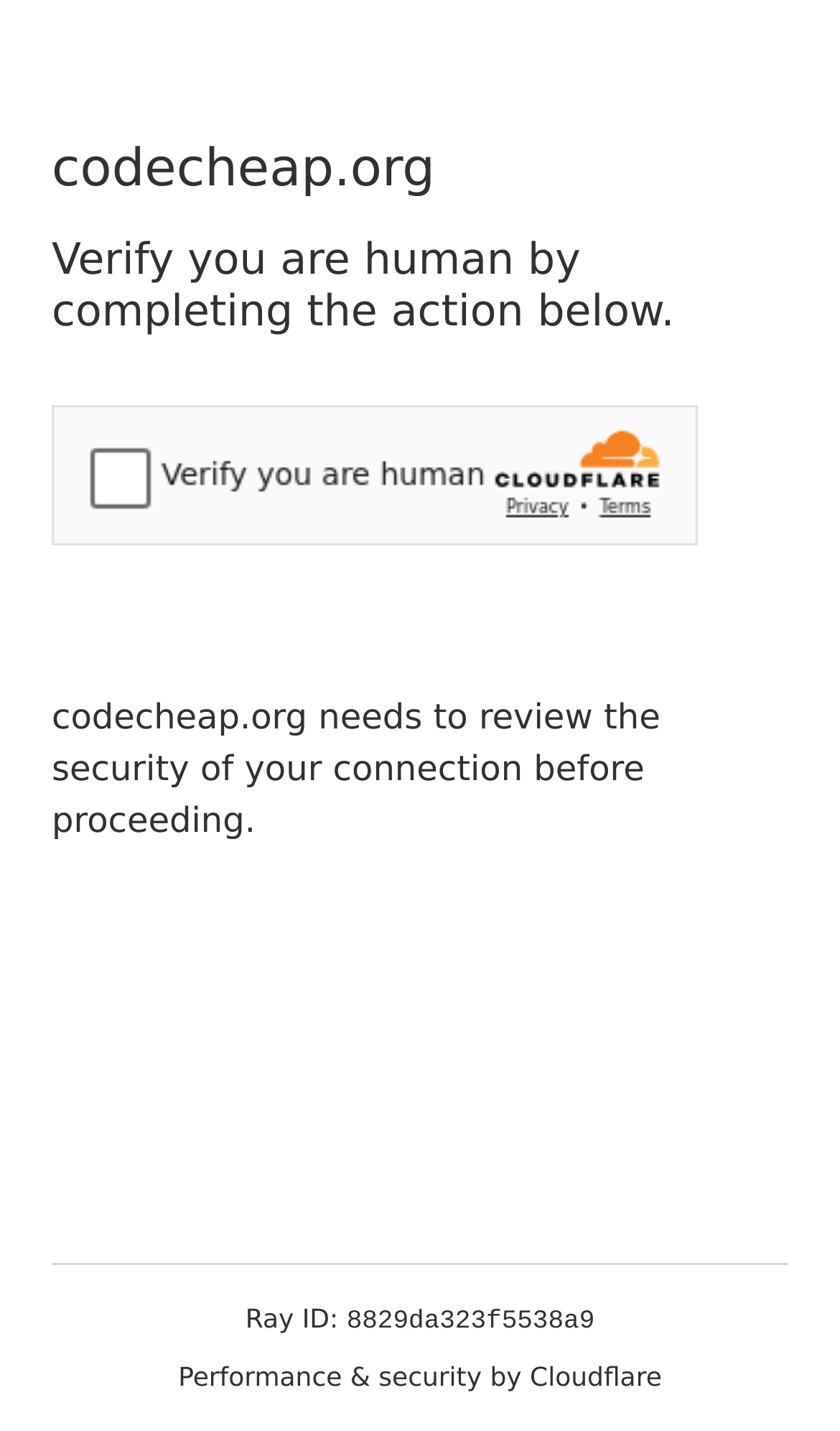What is the purpose of the security challenge?
Using the image as a reference, deliver a detailed and thorough answer to the question.

The purpose of the security challenge can be inferred from the static text element that reads 'codecheap.org needs to review the security of your connection before proceeding.' This suggests that the security challenge is necessary to ensure the security of the connection before allowing the user to proceed.